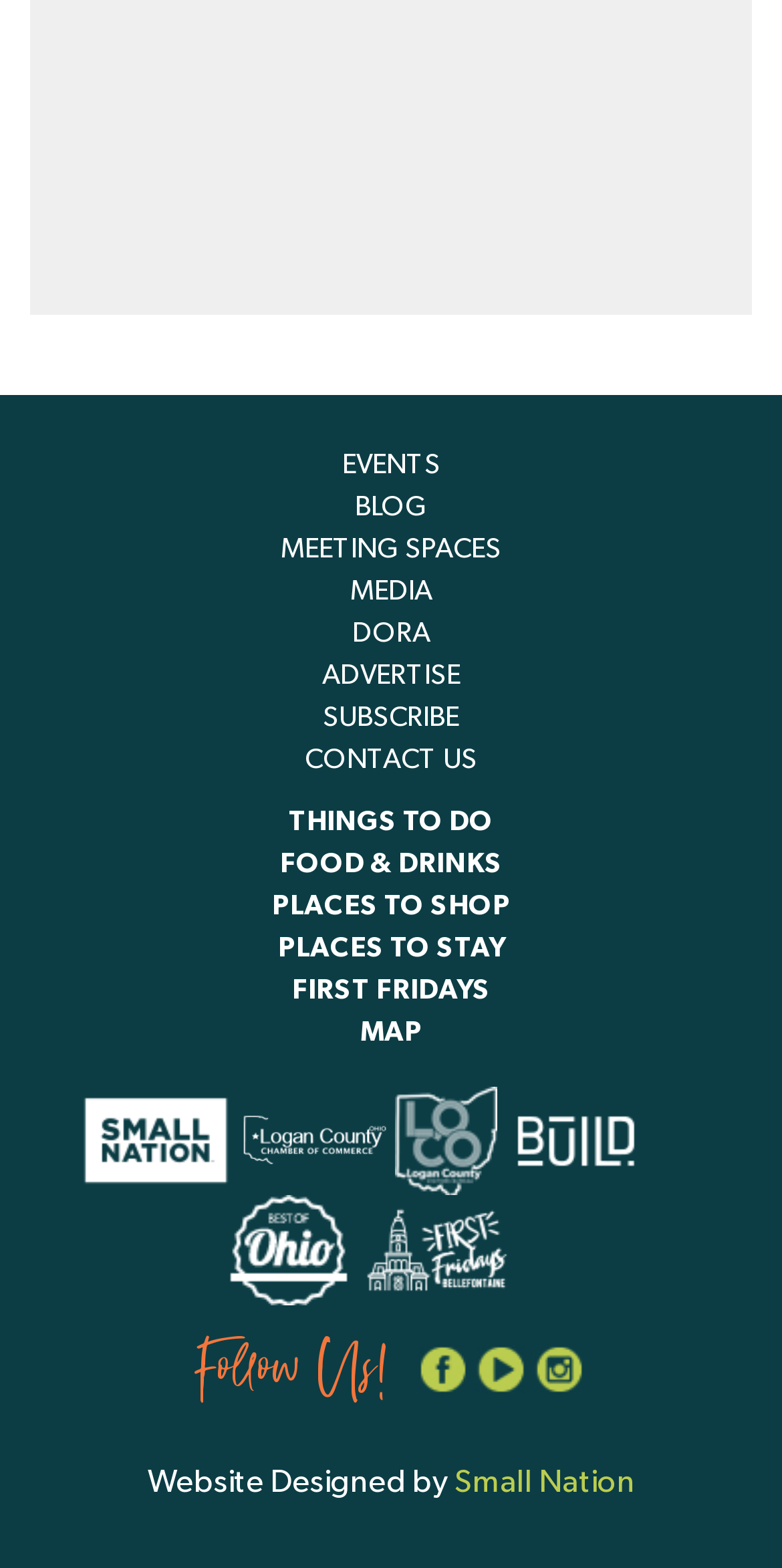Can you provide the bounding box coordinates for the element that should be clicked to implement the instruction: "Visit the BLOG"?

[0.167, 0.311, 0.833, 0.338]